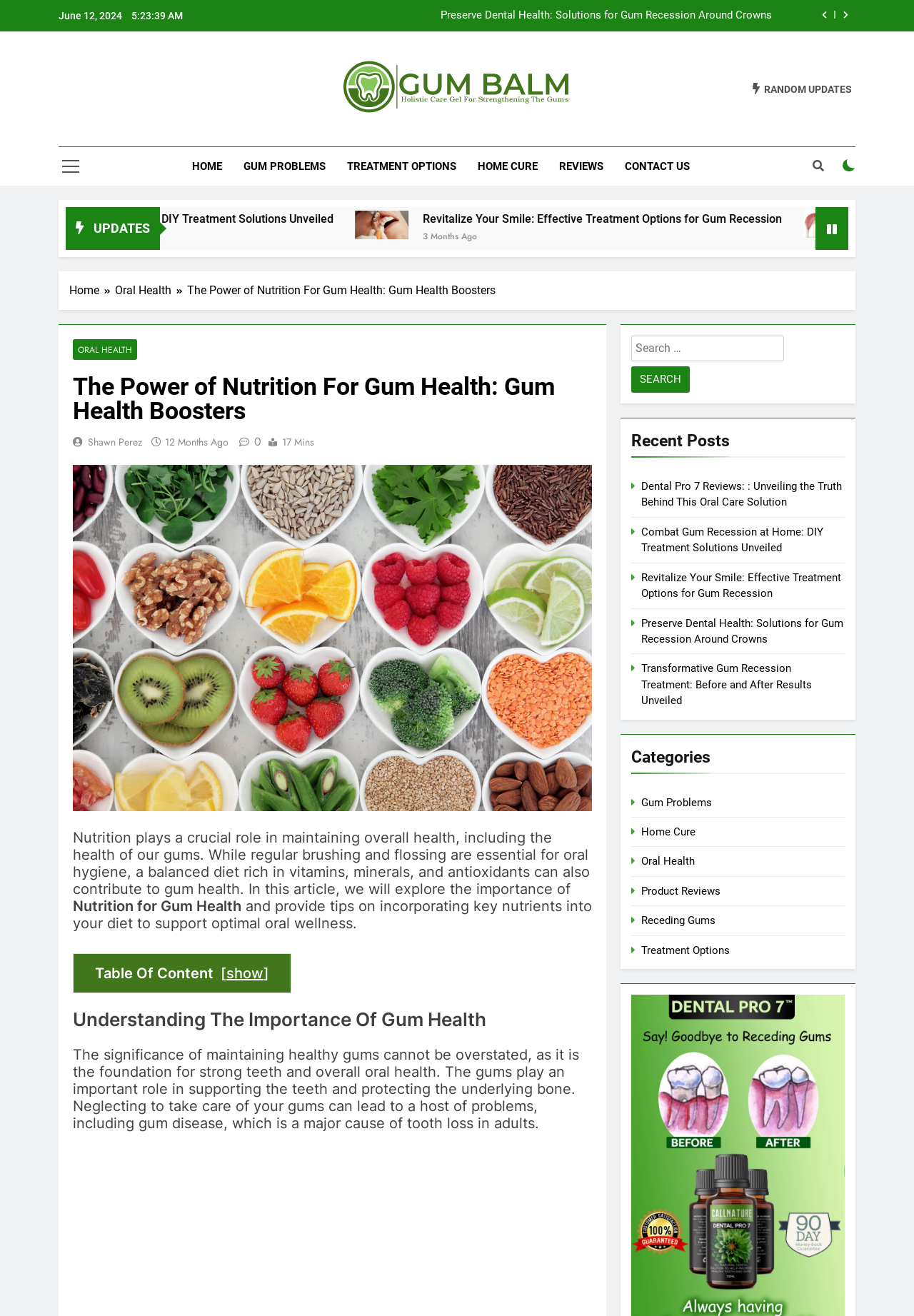Locate the bounding box coordinates of the clickable element to fulfill the following instruction: "Search for gum health tips". Provide the coordinates as four float numbers between 0 and 1 in the format [left, top, right, bottom].

[0.691, 0.255, 0.924, 0.298]